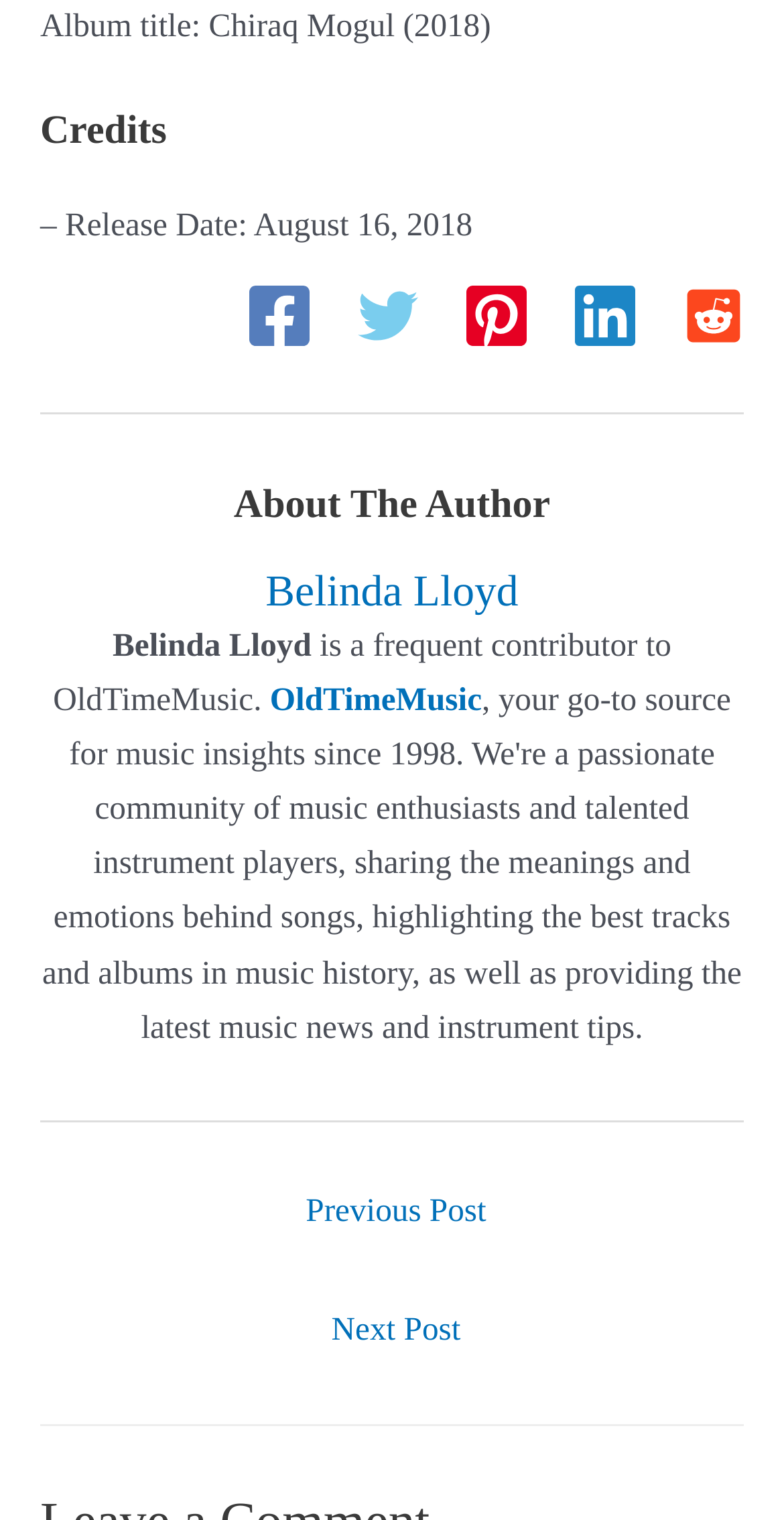How many social media links are there?
Using the image, answer in one word or phrase.

5